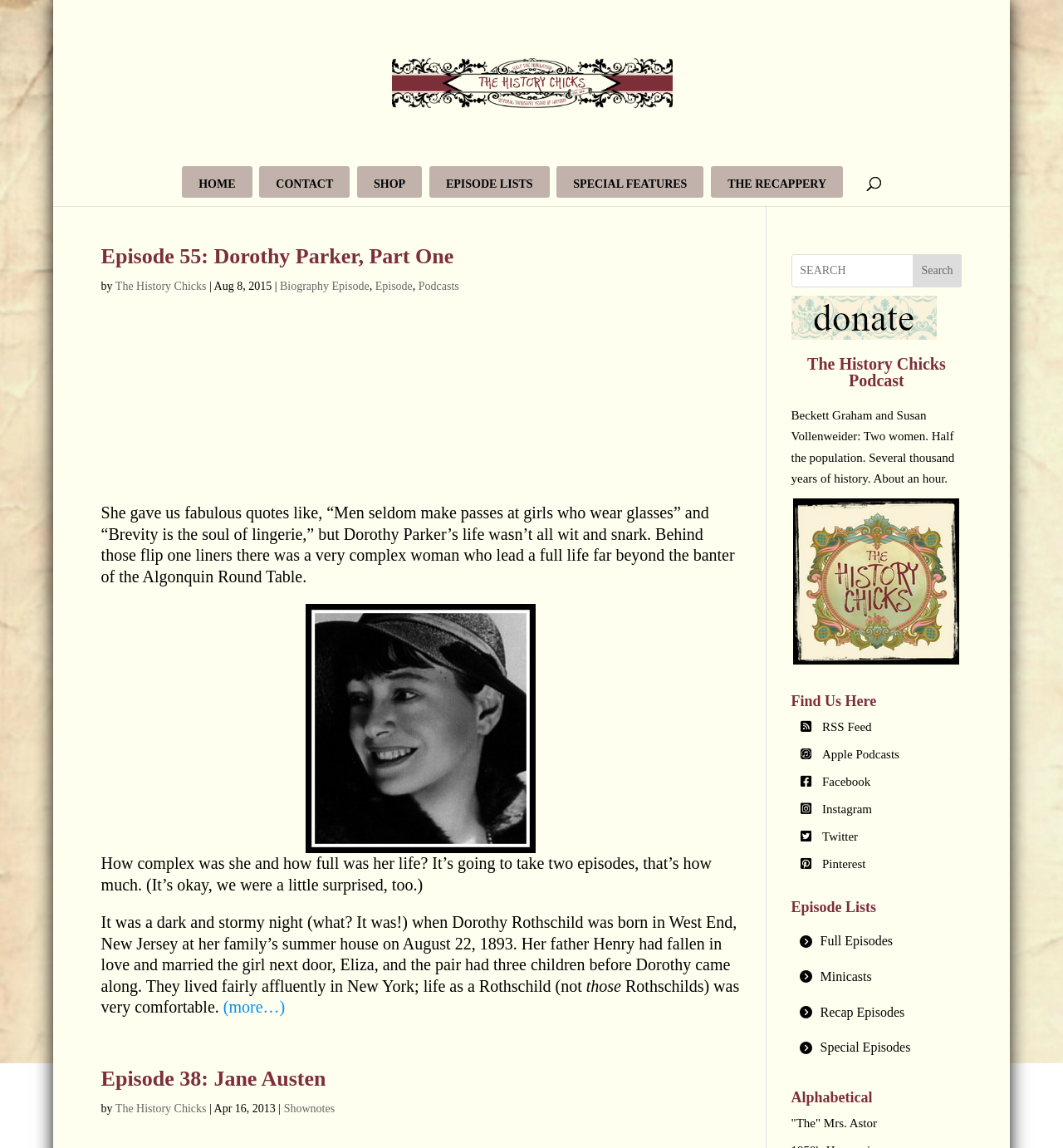What is the name of the author of Episode 55?
Analyze the screenshot and provide a detailed answer to the question.

I found the answer by looking at the link element with the text 'The History Chicks' which is located below the heading element 'Episode 55: Dorothy Parker, Part One'.